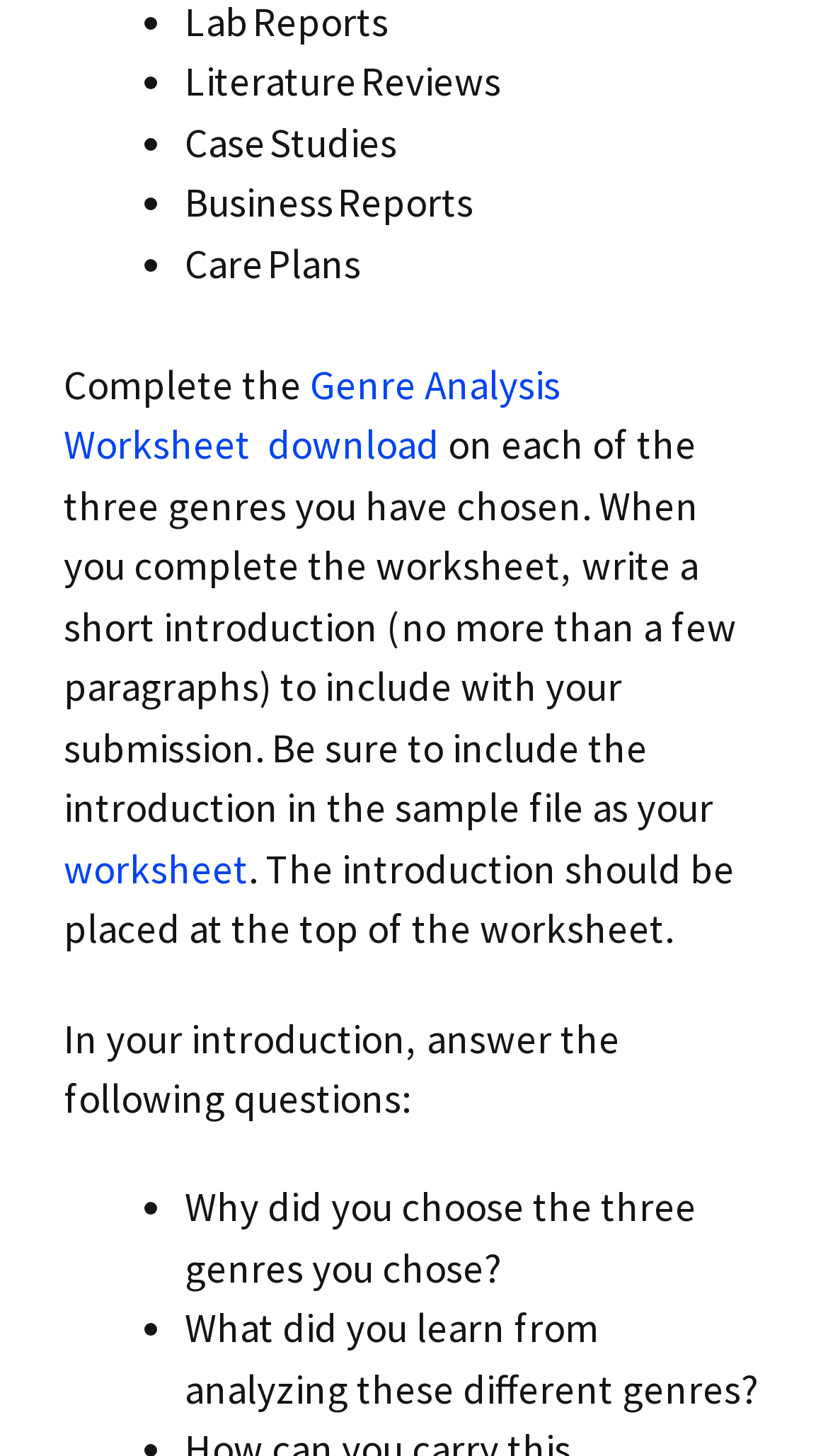Provide a short answer to the following question with just one word or phrase: What are the four types of documents mentioned?

Literature Reviews, Case Studies, Business Reports, Care Plans